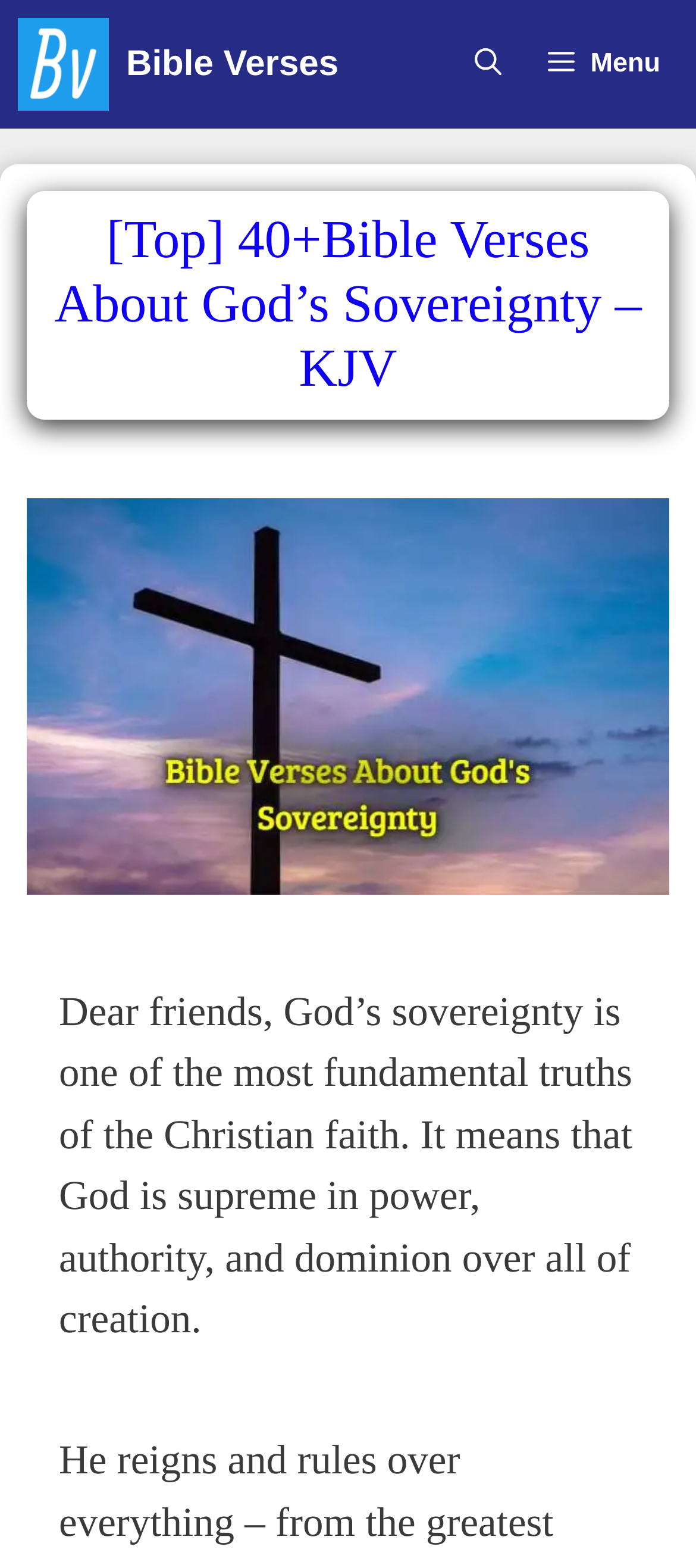Use a single word or phrase to respond to the question:
How many links are in the primary navigation?

3